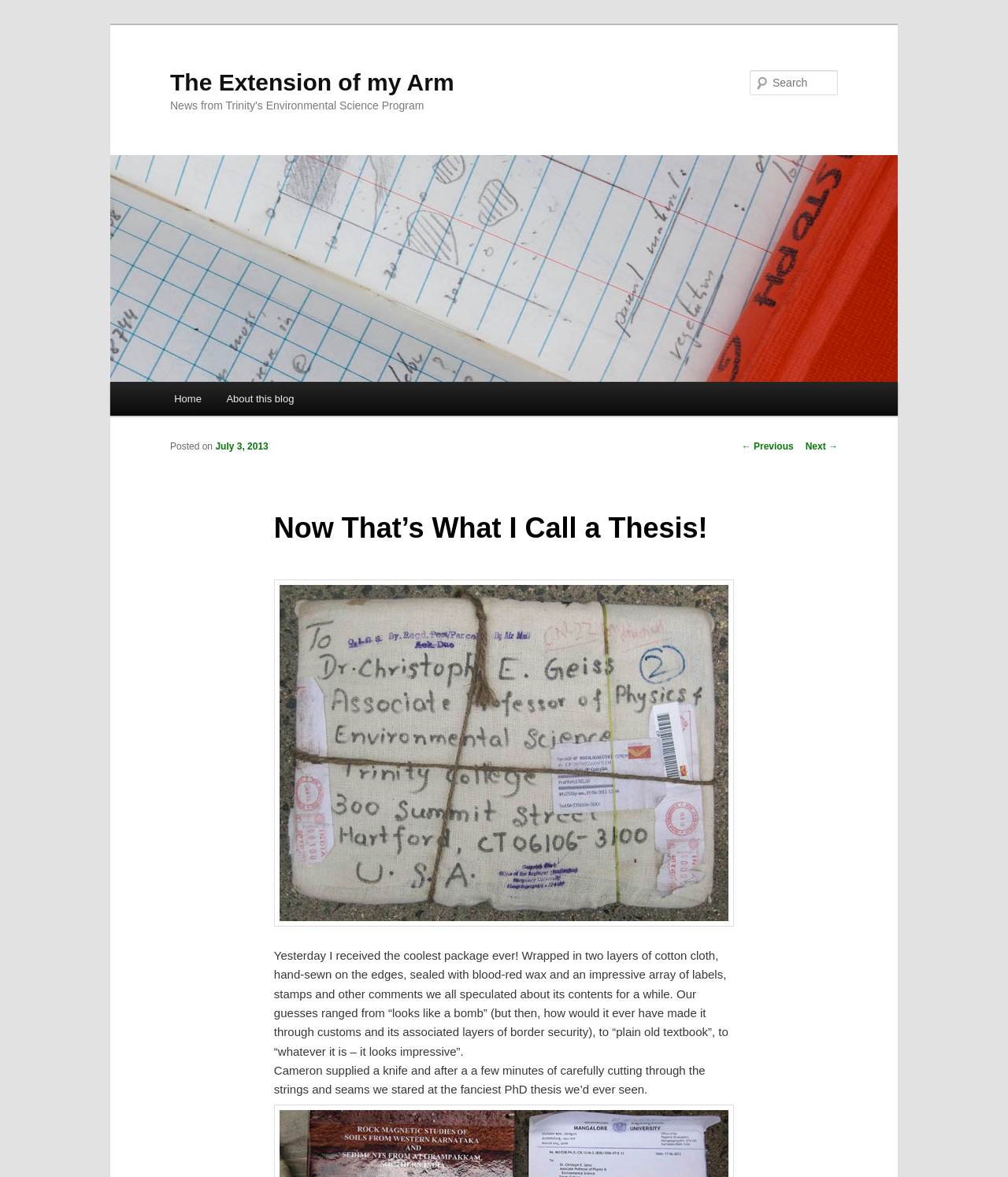What is the date of the blog post? Observe the screenshot and provide a one-word or short phrase answer.

July 3, 2013